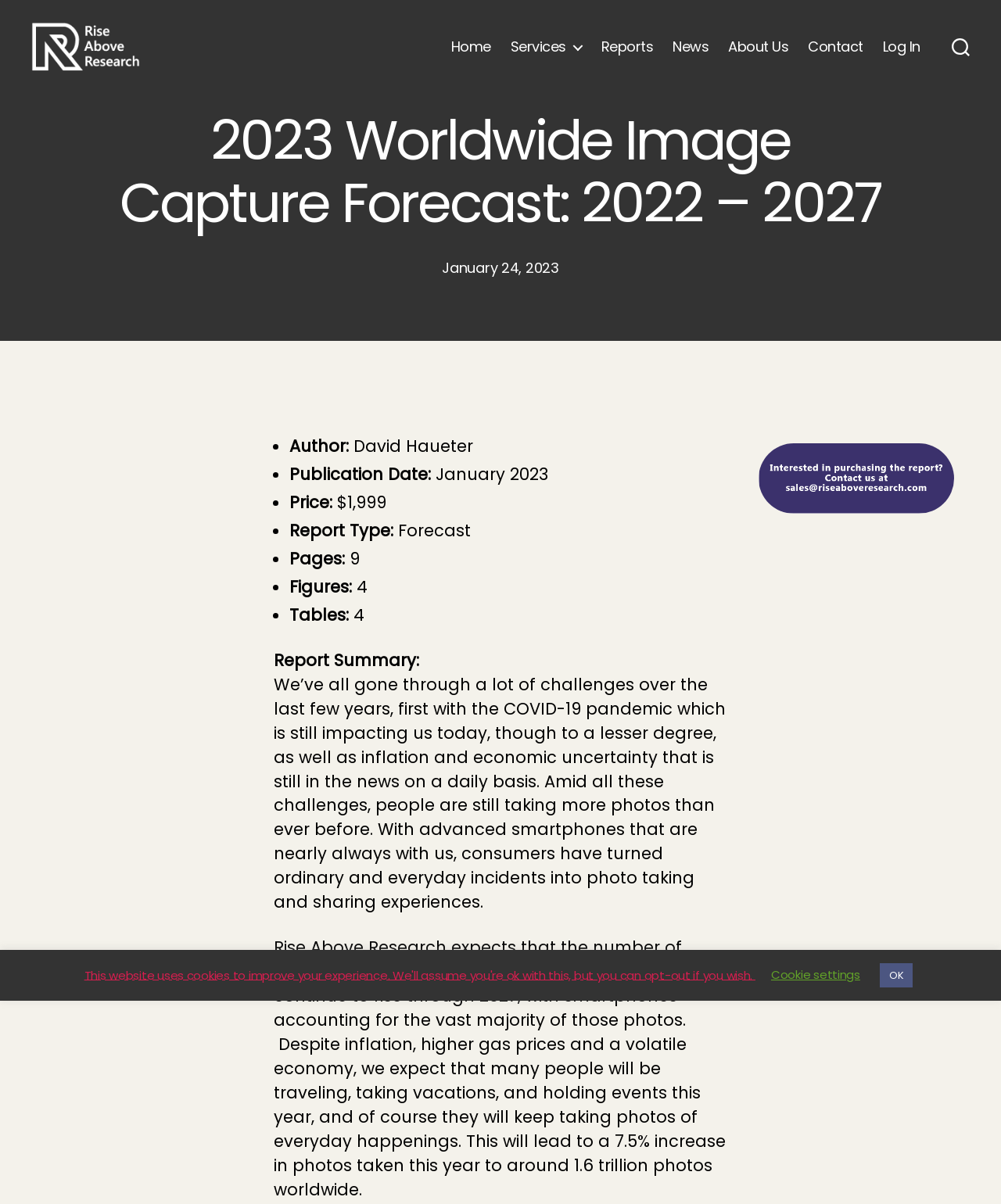Can you extract the headline from the webpage for me?

2023 Worldwide Image Capture Forecast: 2022 – 2027